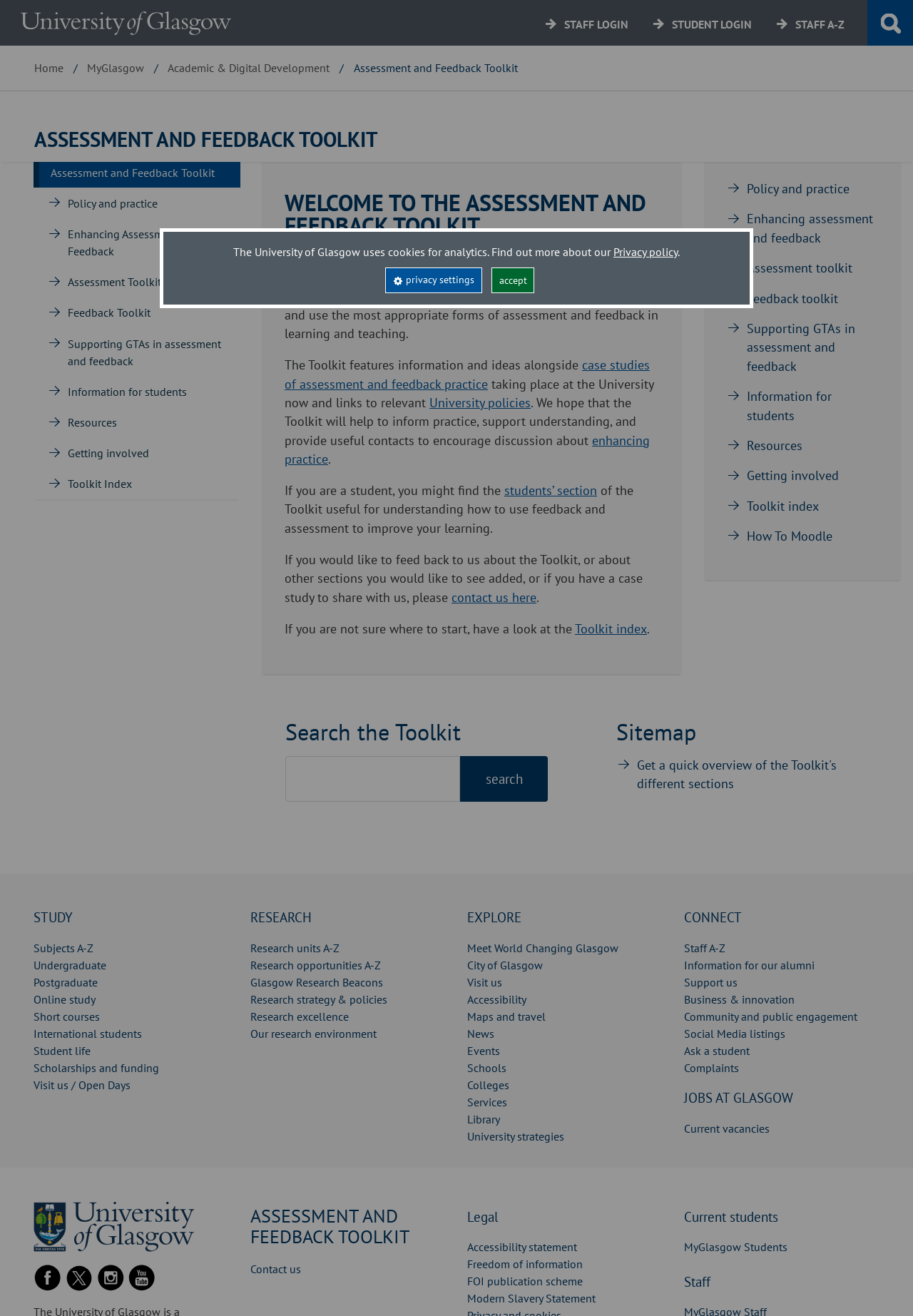Identify the bounding box coordinates for the UI element mentioned here: "aria-label="section search keywords" name="query" title="search"". Provide the coordinates as four float values between 0 and 1, i.e., [left, top, right, bottom].

[0.312, 0.574, 0.504, 0.609]